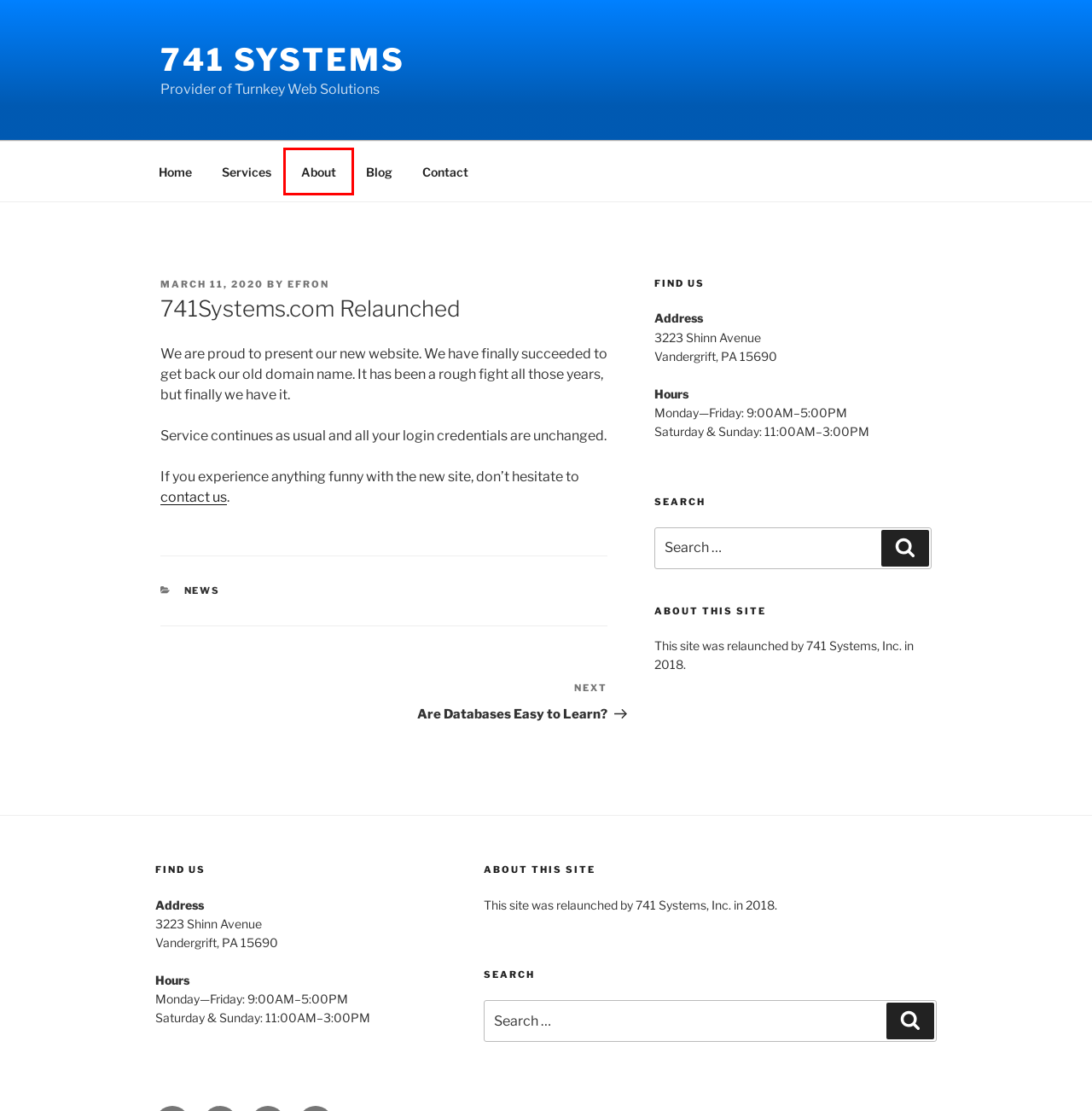Observe the provided screenshot of a webpage with a red bounding box around a specific UI element. Choose the webpage description that best fits the new webpage after you click on the highlighted element. These are your options:
A. Blog Archives - 741 Systems
B. Blog Tool, Publishing Platform, and CMS – WordPress.org
C. Are Databases Easy to Learn? - 741 Systems
D. News Archives - 741 Systems
E. Contact - 741 Systems
F. Services - 741 Systems
G. About - 741 Systems
H. 741 Systems - Turnkey Web Solutions, Database & Networking Services

G